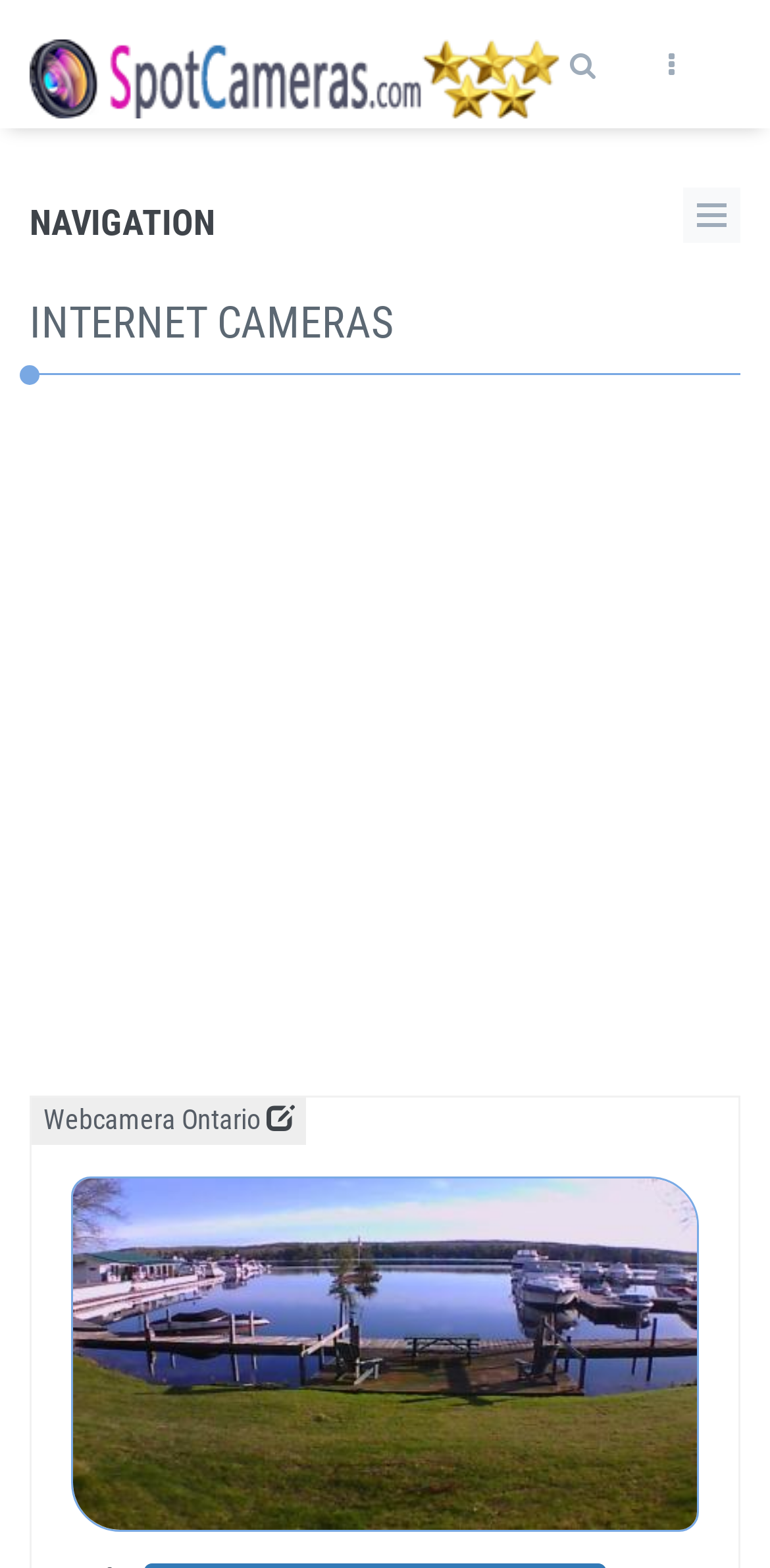What is the primary heading on this webpage?

Web camera Canada - Ontario, Smith-Ennismore-Lakefield, Reach Harbour